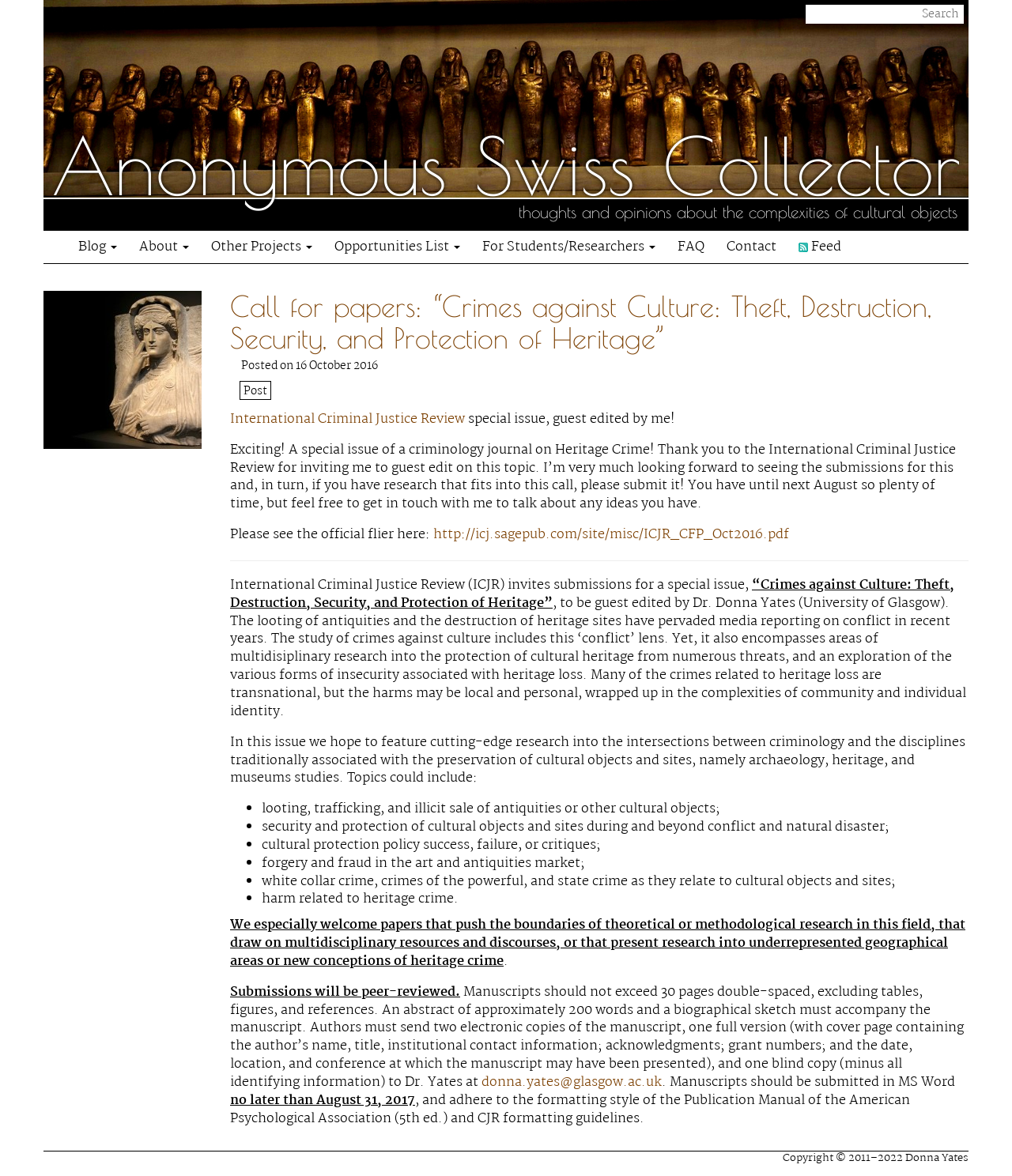Given the webpage screenshot and the description, determine the bounding box coordinates (top-left x, top-left y, bottom-right x, bottom-right y) that define the location of the UI element matching this description: http://icj.sagepub.com/site/misc/ICJR_CFP_Oct2016.pdf

[0.428, 0.446, 0.78, 0.464]